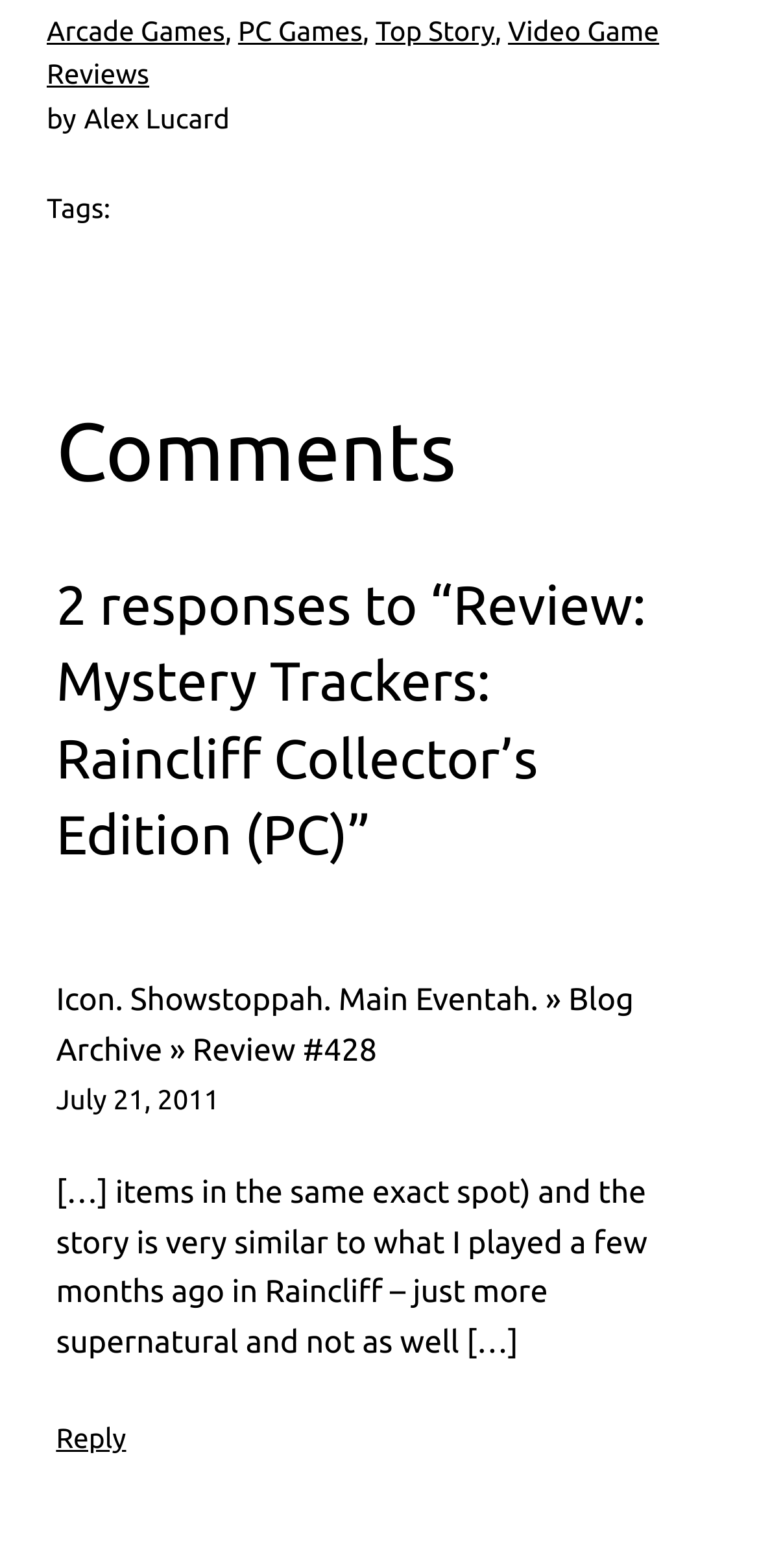Please provide a one-word or short phrase answer to the question:
When was the review published?

July 21, 2011